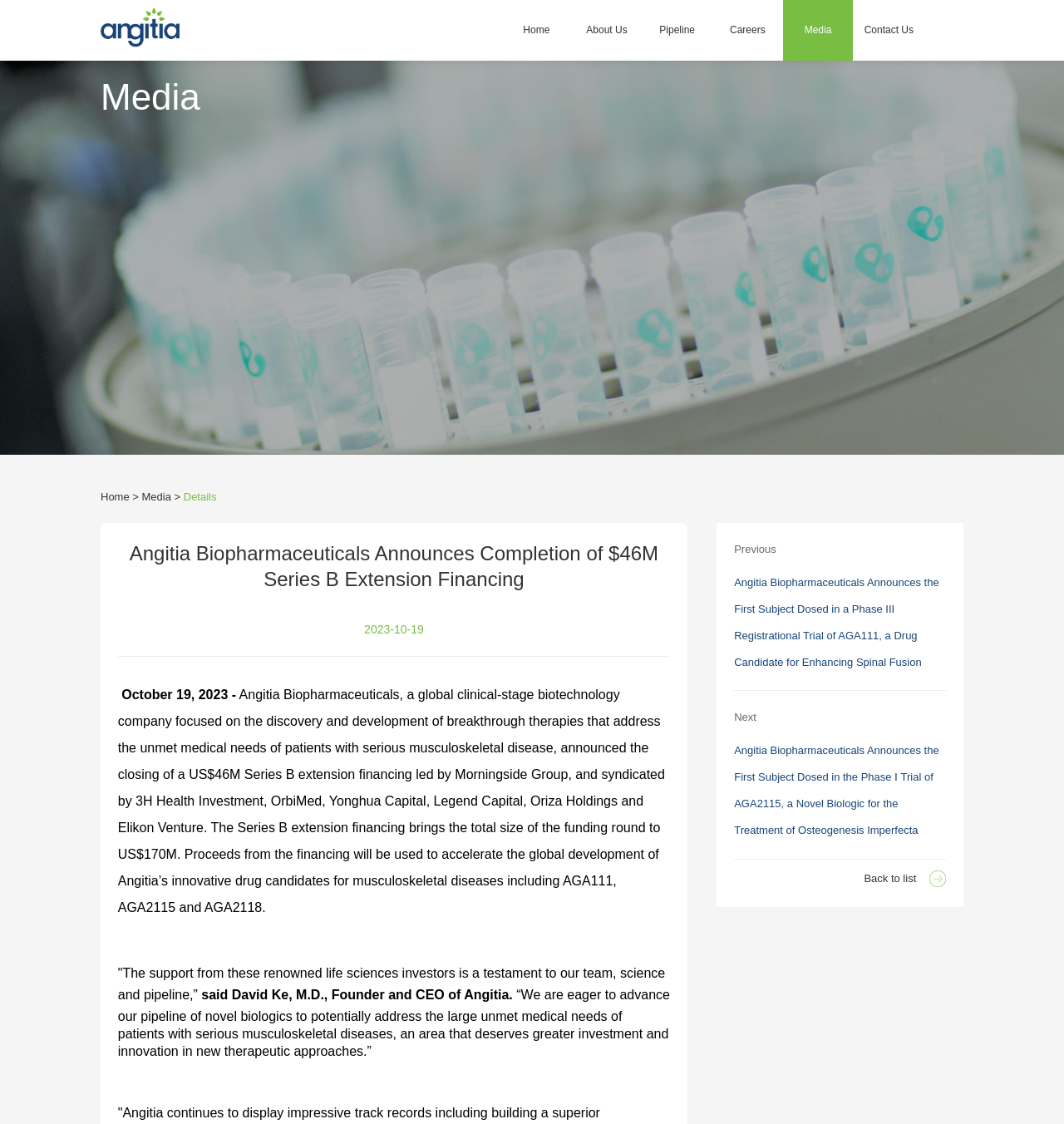What is the purpose of the financing?
Please describe in detail the information shown in the image to answer the question.

According to the webpage, 'Proceeds from the financing will be used to accelerate the global development of Angitia’s innovative drug candidates for musculoskeletal diseases', which implies that the purpose of the financing is to accelerate the global development of Angitia's drug candidates.